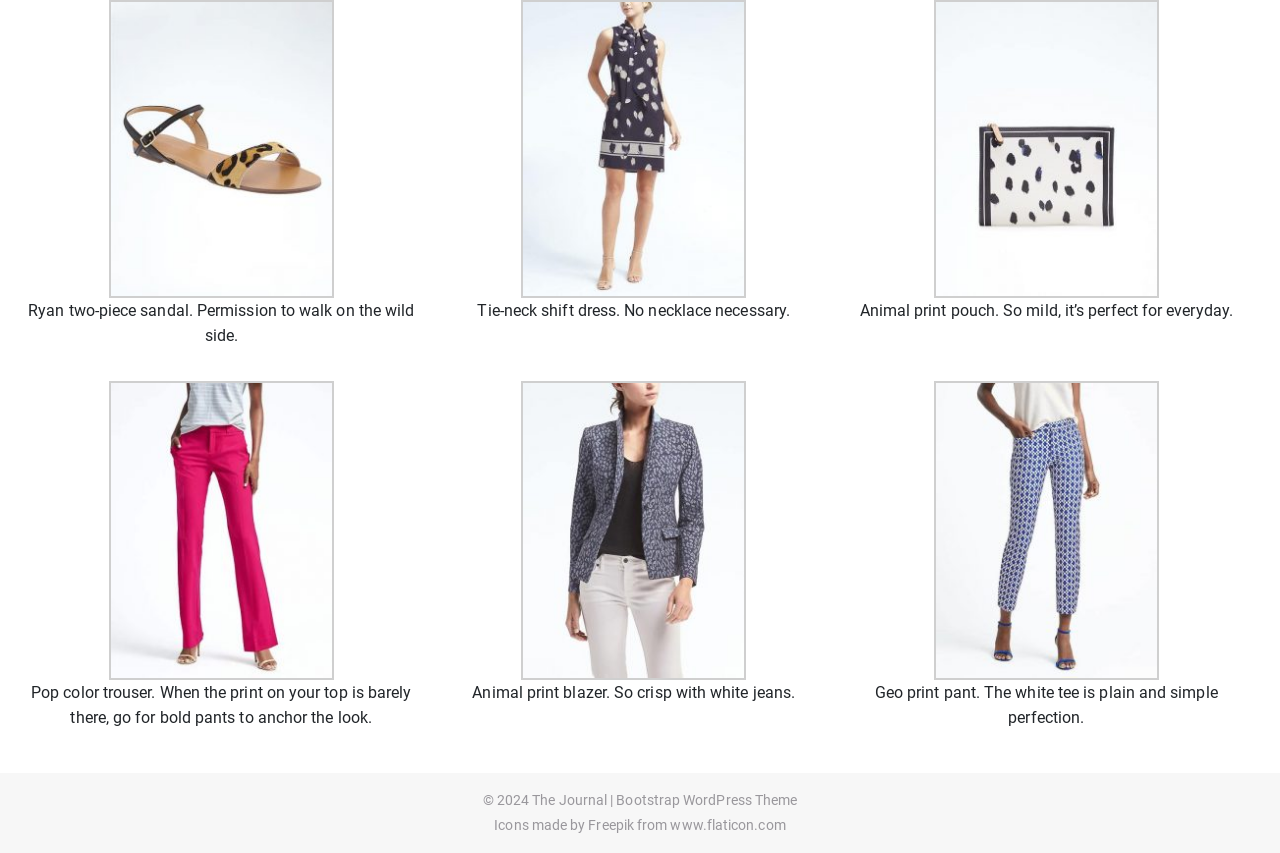Pinpoint the bounding box coordinates of the element to be clicked to execute the instruction: "View Ryan two-piece sandal details".

[0.085, 0.162, 0.261, 0.184]